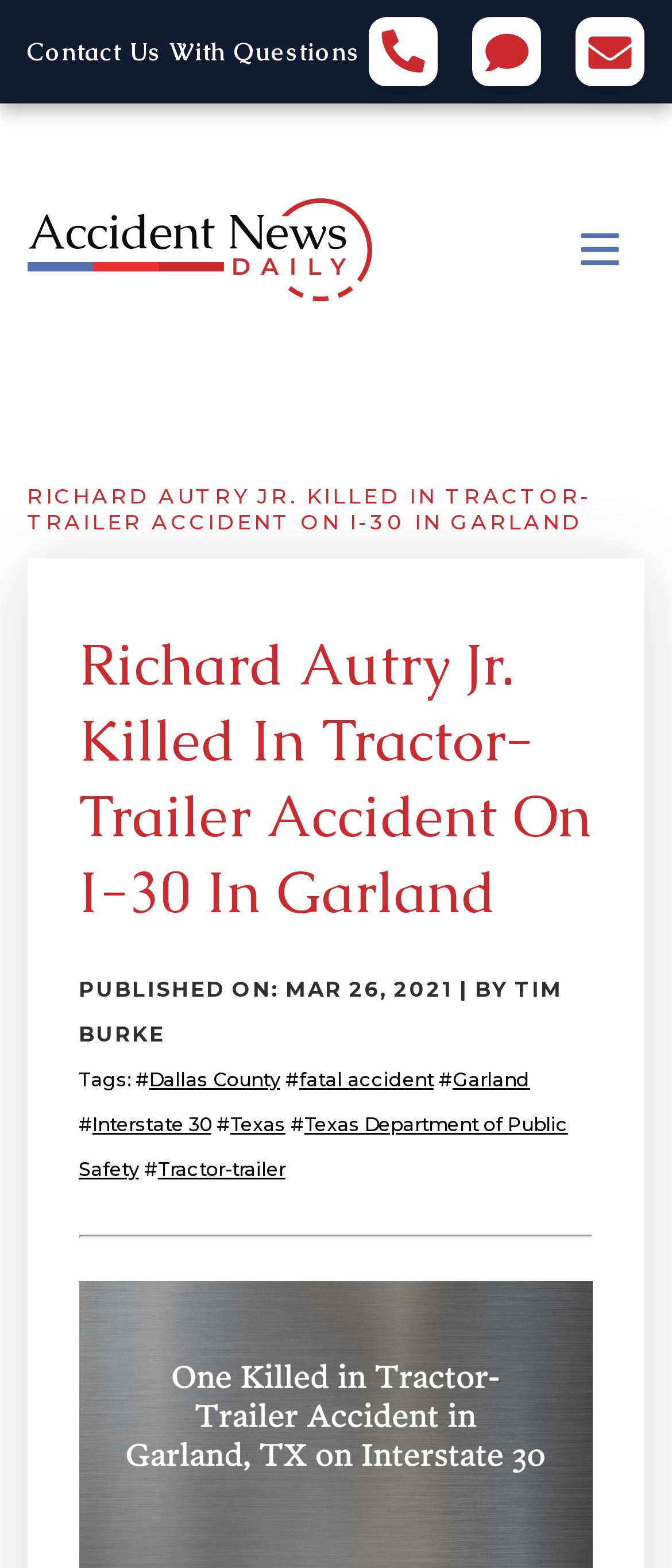Determine the bounding box coordinates of the UI element described by: "fatal accident".

[0.445, 0.68, 0.645, 0.696]